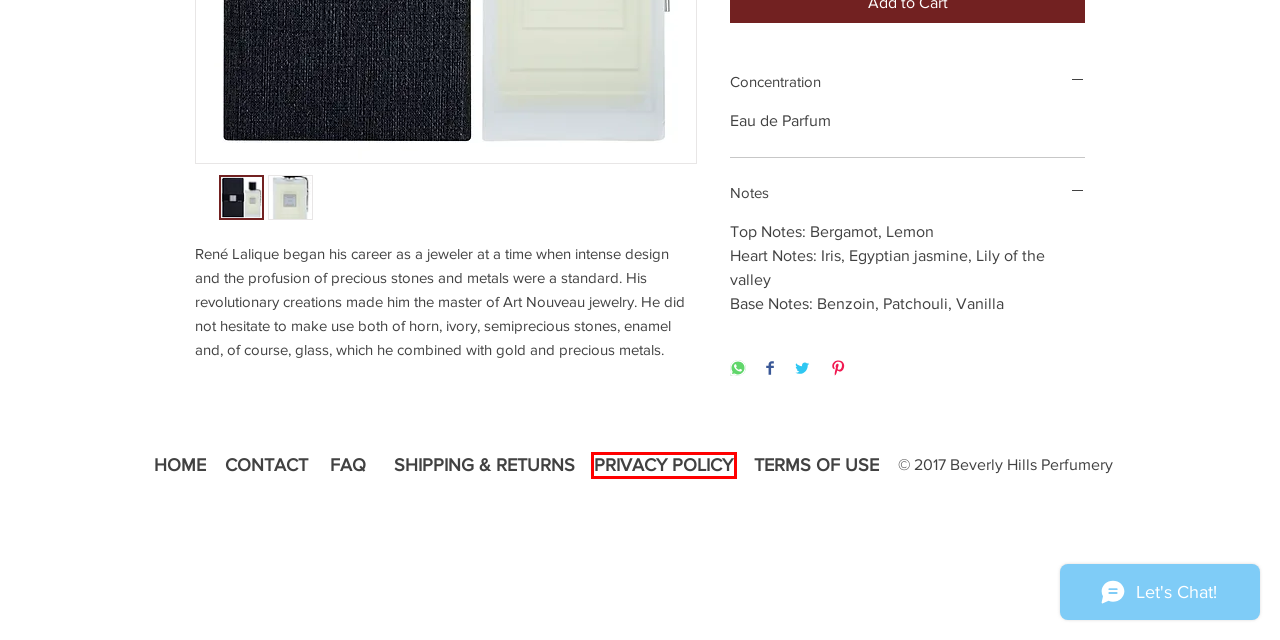Analyze the screenshot of a webpage featuring a red rectangle around an element. Pick the description that best fits the new webpage after interacting with the element inside the red bounding box. Here are the candidates:
A. Beverly Hills Perfumery | Shipping & Returns
B. Beverly Hills Perfumery | FAQ
C. Beverly Hills Perfumery | Contact
D. Beverly Hills Perfumery | Bestsellers
E. Beverly Hills Perfumery | Shop
F. Beverly Hills Perfumery | Terms of Use
G. Cart | bhperfumery
H. Beverly Hills Perfumery | Privacy Policy

H